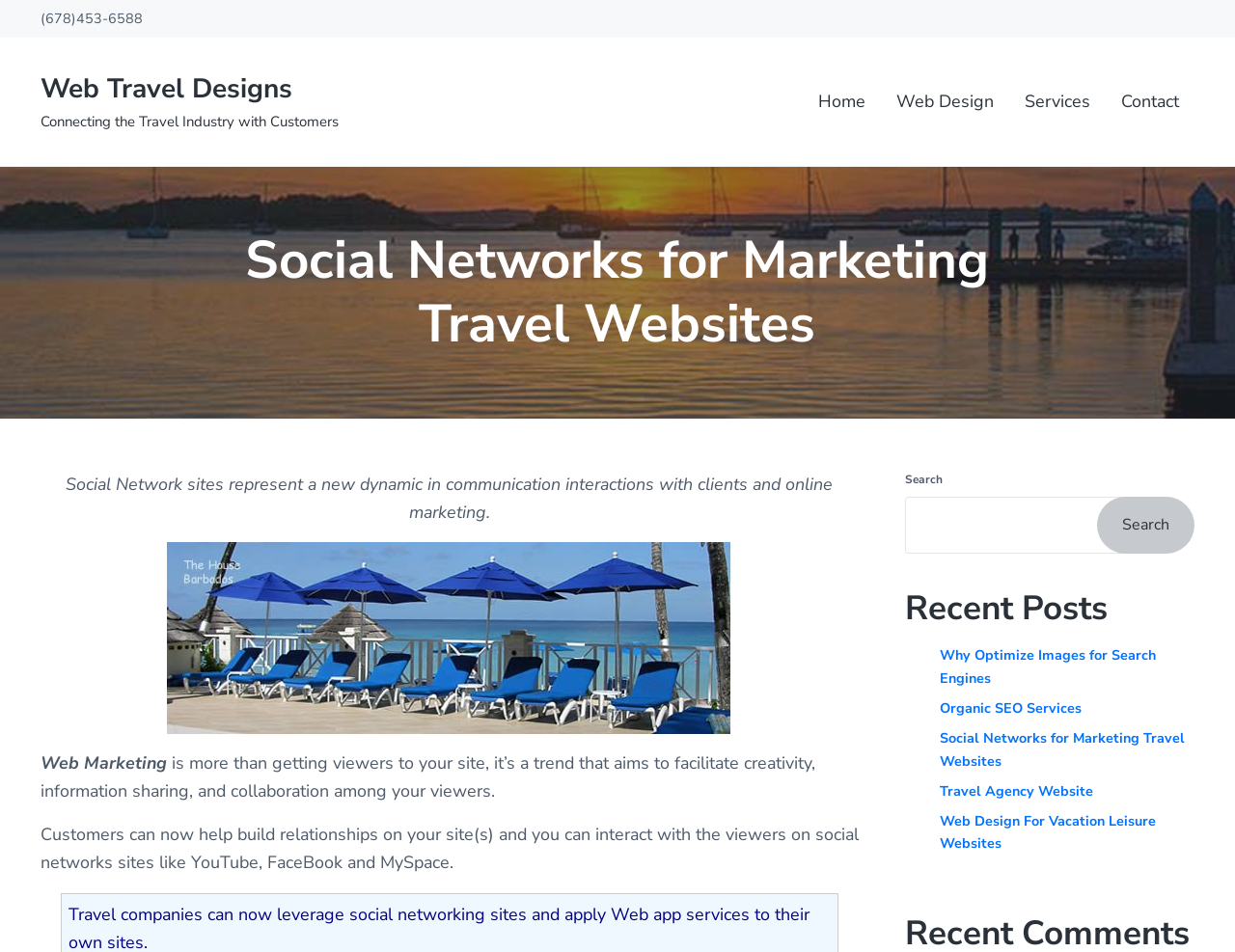Locate the bounding box coordinates of the area where you should click to accomplish the instruction: "Click on the 'Web Design' link".

[0.714, 0.08, 0.817, 0.134]